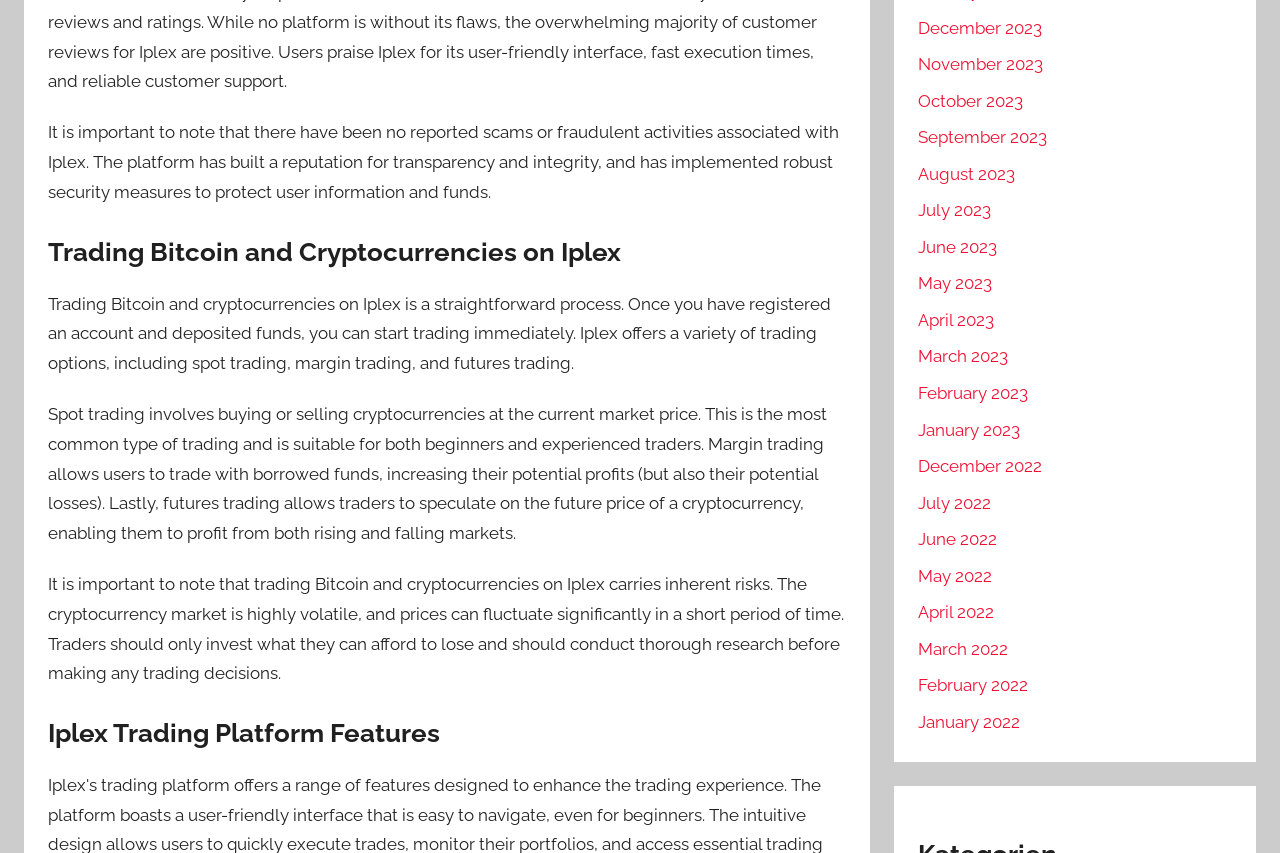How many months are listed as links on the webpage?
Answer with a single word or phrase by referring to the visual content.

15